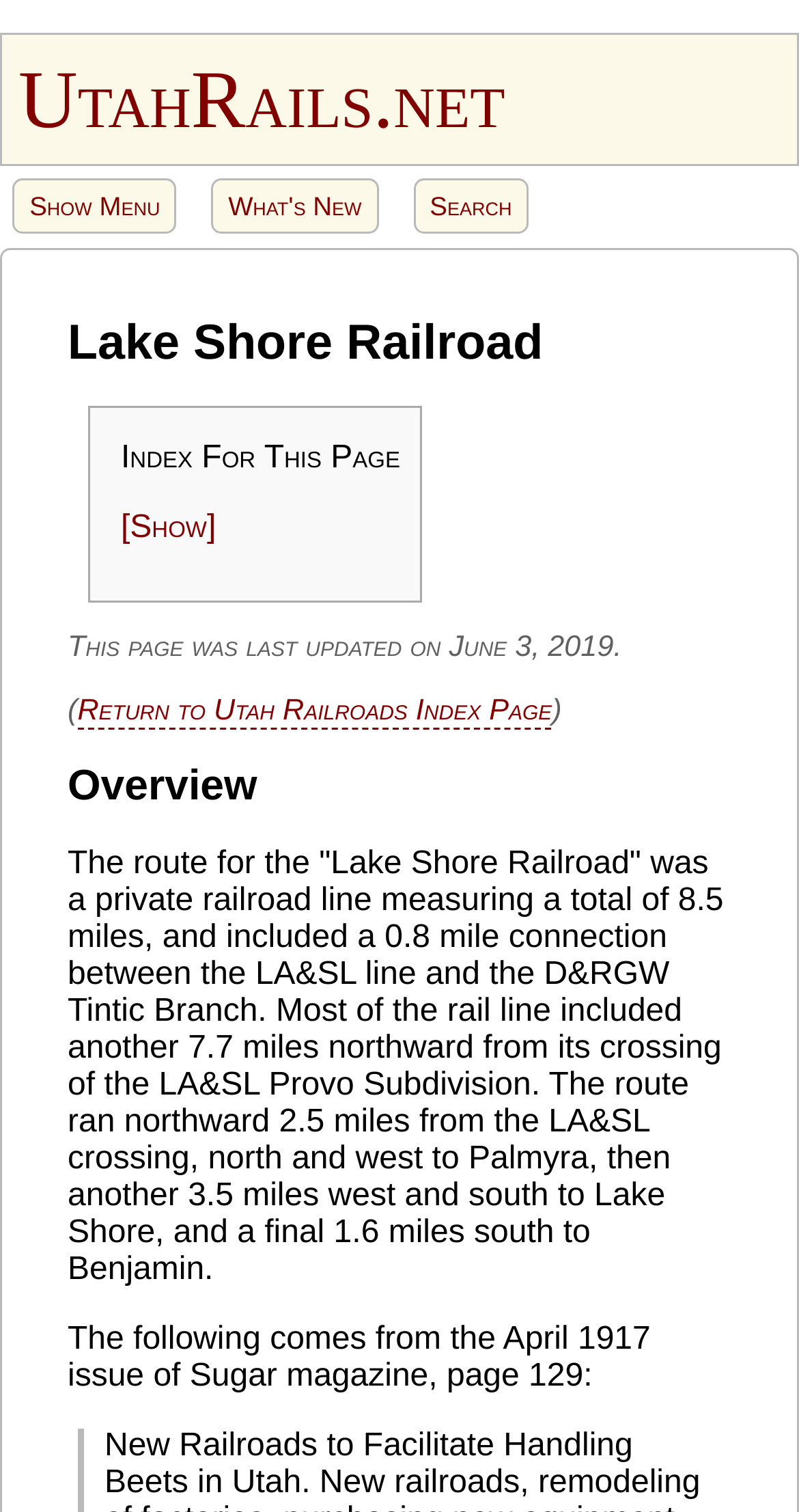How long was the Lake Shore Railroad line?
Look at the image and provide a short answer using one word or a phrase.

8.5 miles